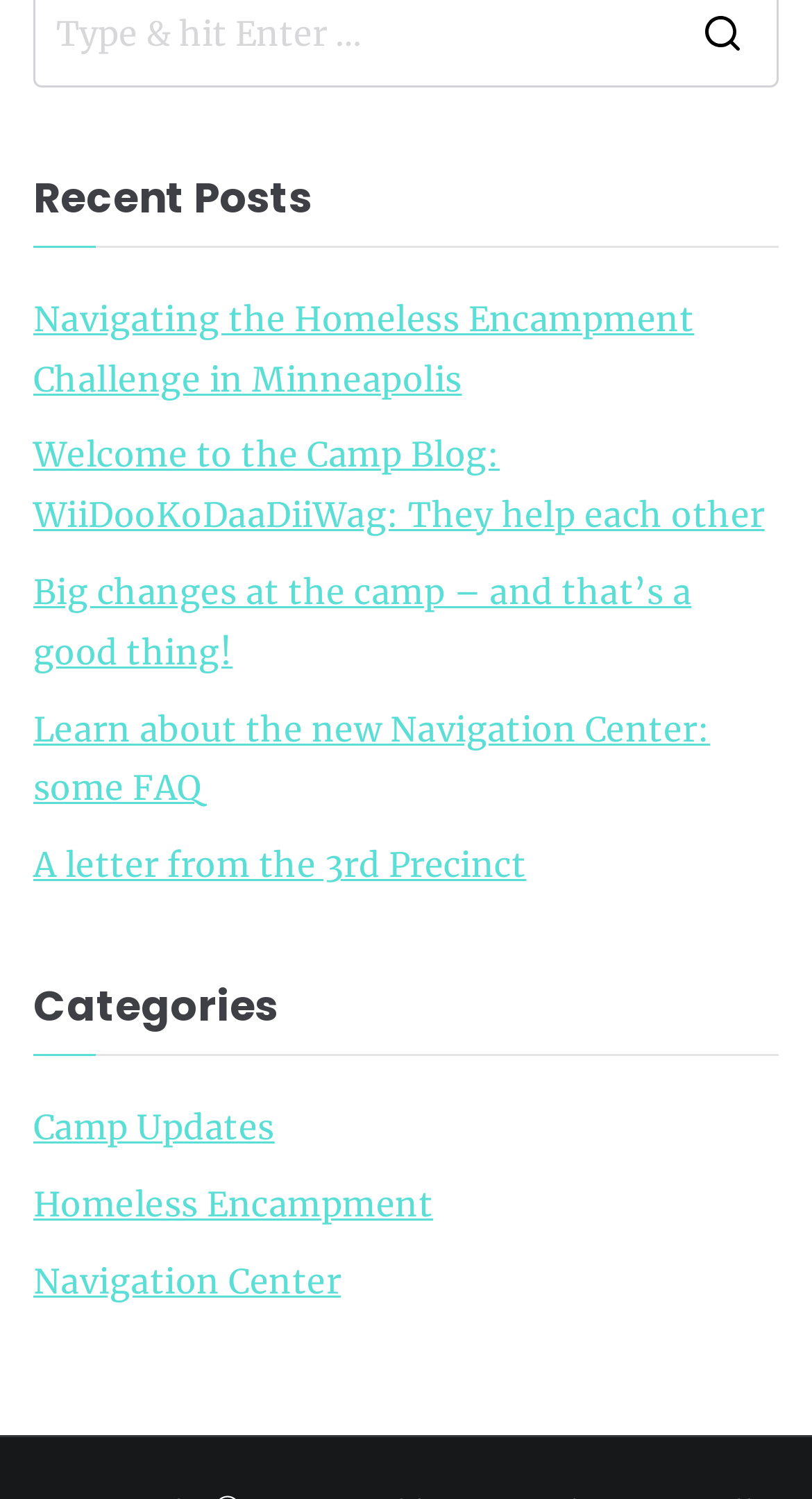Answer the question with a brief word or phrase:
How many categories are there?

3